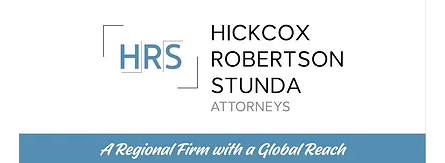Please provide a detailed answer to the question below based on the screenshot: 
What is the scope of the firm's legal assistance?

The tagline 'A Regional Firm with a Global Reach' suggests that the firm's legal assistance is not limited to a specific region, but extends to a wider, international scope, providing comprehensive legal services to clients globally.